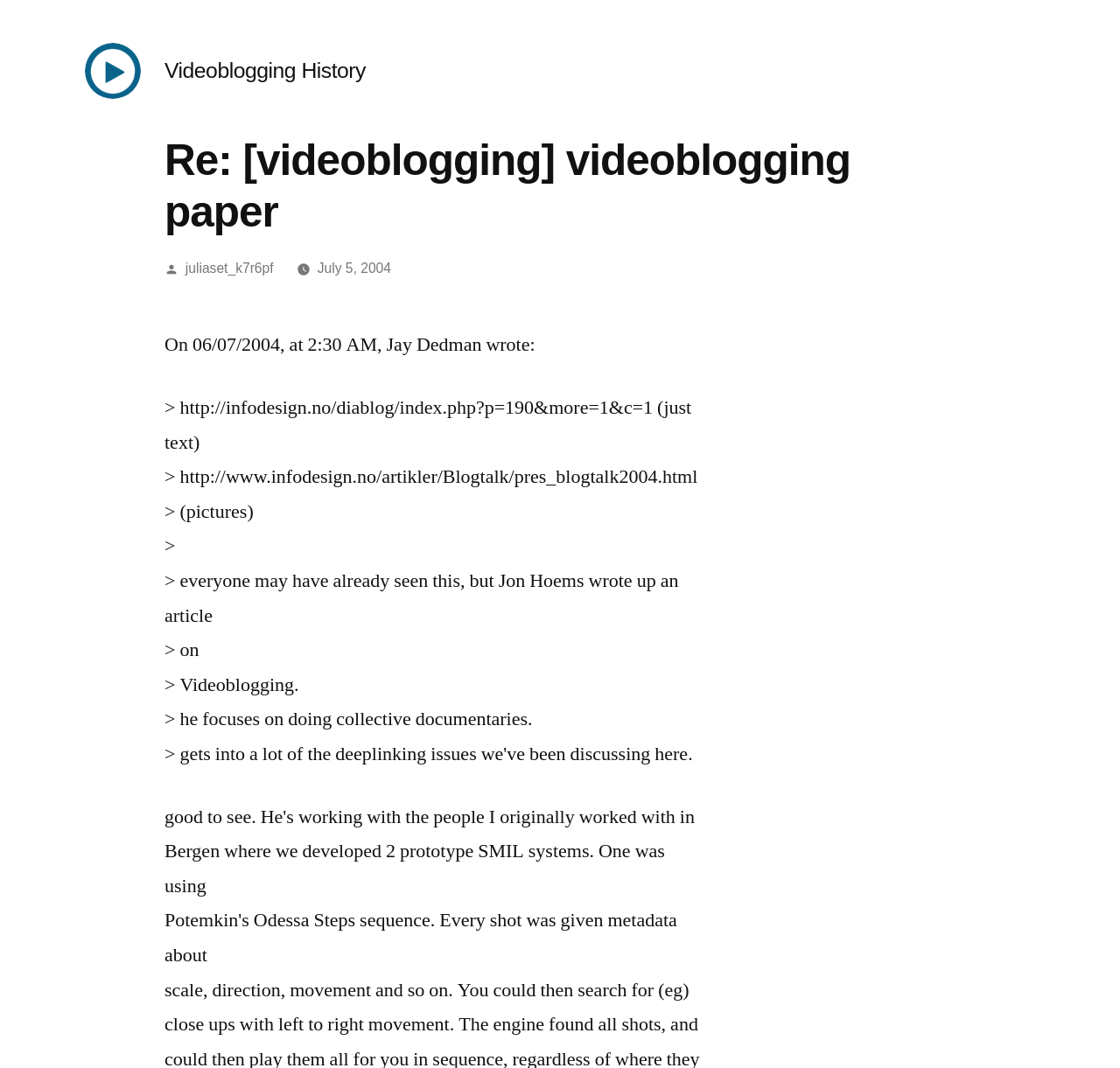Utilize the details in the image to give a detailed response to the question: What is the format of the link mentioned in the article?

The article mentions several links, and their format is 'http', as seen in the URLs 'http://infodesign.no/diablog/index.php?p=190&more=1&c=1' and 'http://www.infodesign.no/artikler/Blogtalk/pres_blogtalk2004.html'.